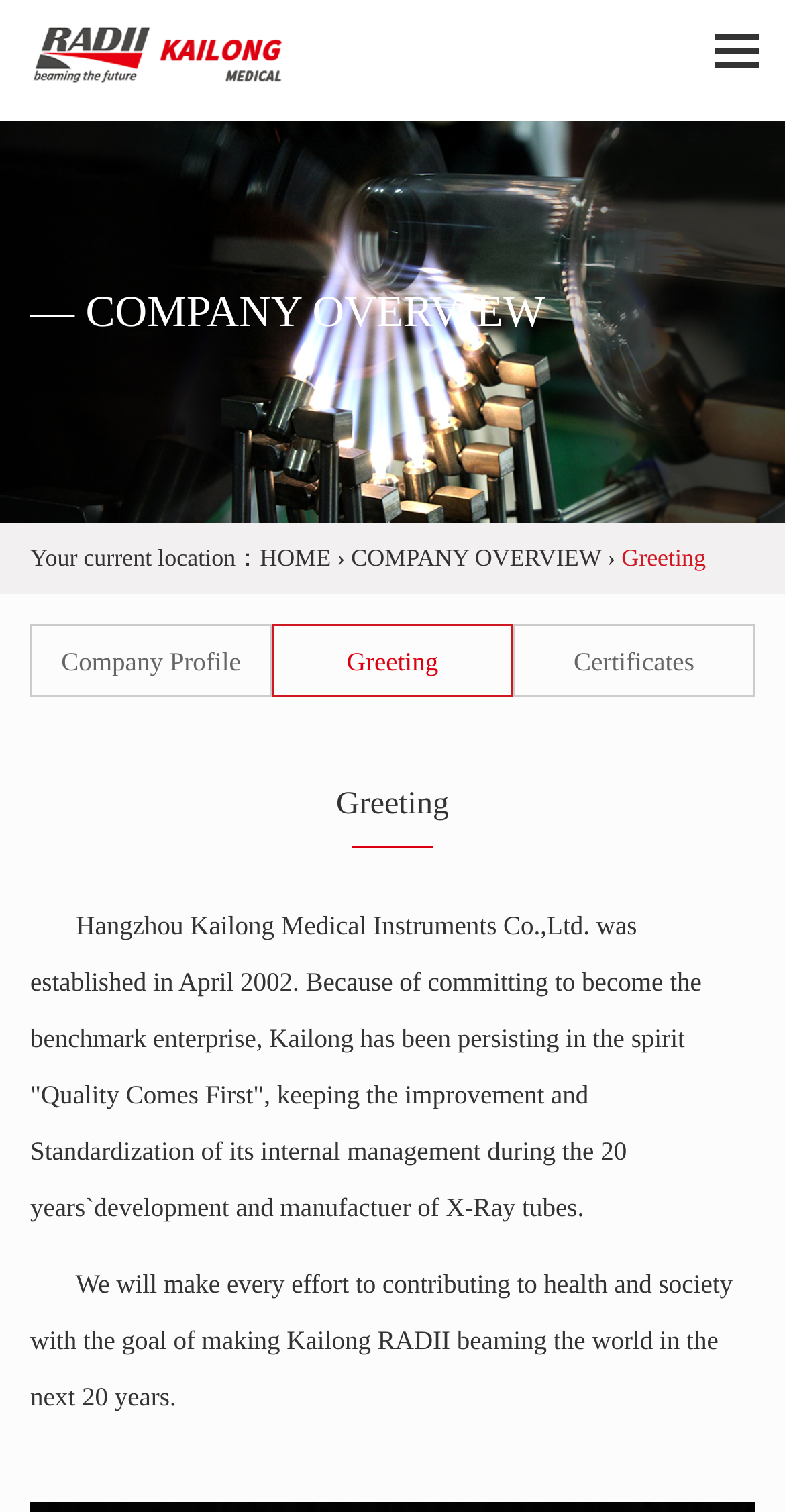How many links are in the top navigation bar?
Respond to the question with a single word or phrase according to the image.

3